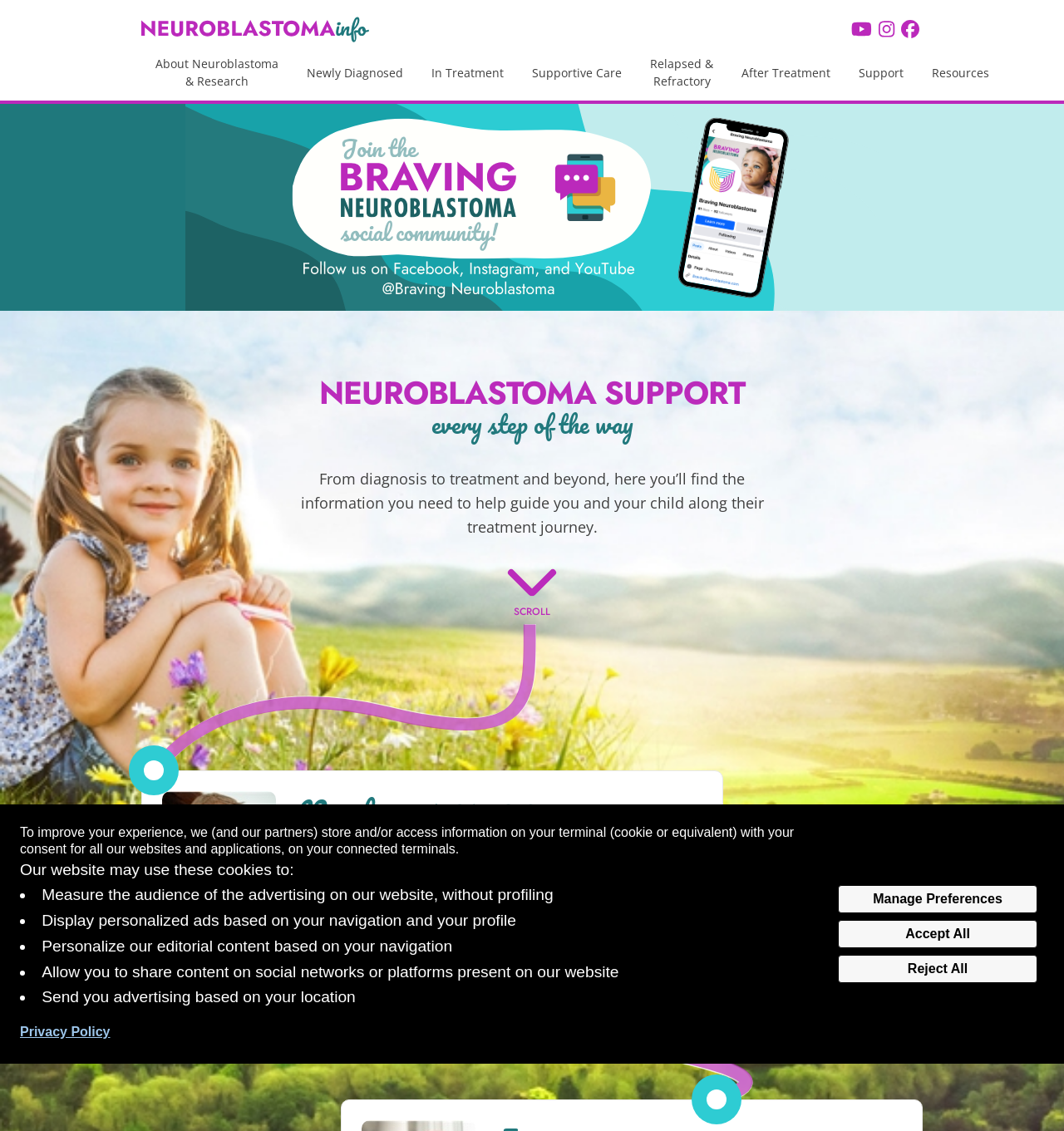Kindly determine the bounding box coordinates for the clickable area to achieve the given instruction: "Click the Neuroblastoma Info link".

[0.133, 0.015, 0.347, 0.042]